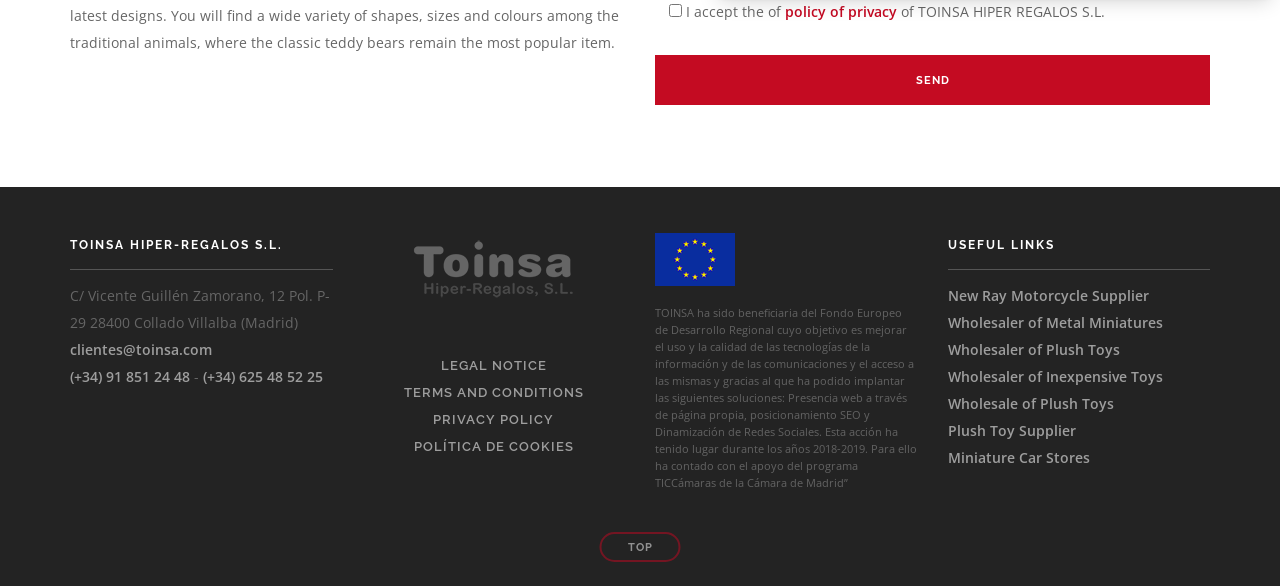Based on the visual content of the image, answer the question thoroughly: What is the company name?

The company name can be found in the heading element at the top of the page, which reads 'TOINSA HIPER-REGALOS S.L.'.